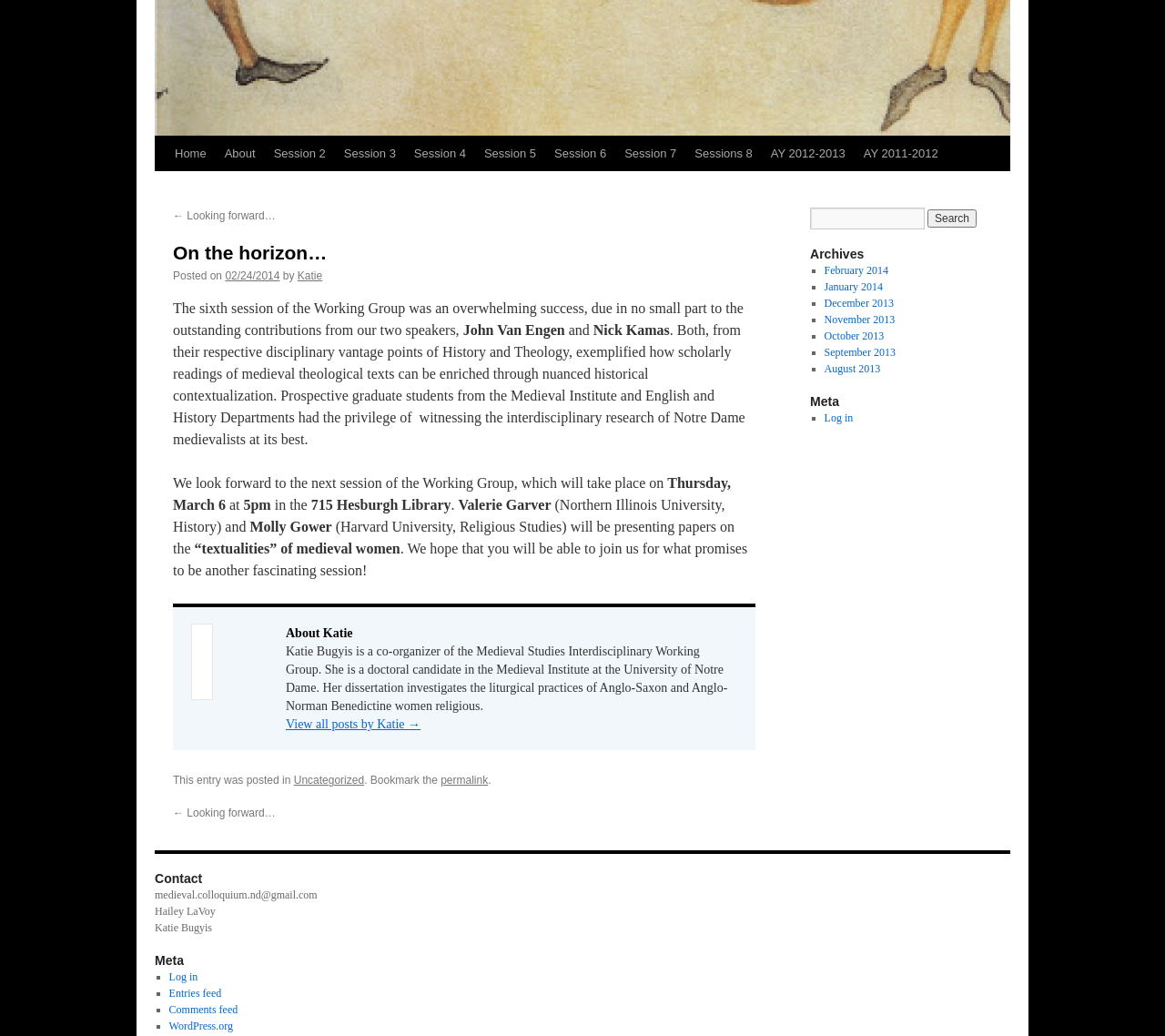Provide the bounding box coordinates of the HTML element this sentence describes: "← Looking forward…".

[0.148, 0.202, 0.236, 0.214]